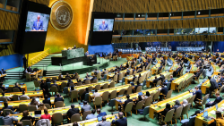Answer the question in one word or a short phrase:
What is the purpose of the emblem behind the podium?

Signifying the purpose